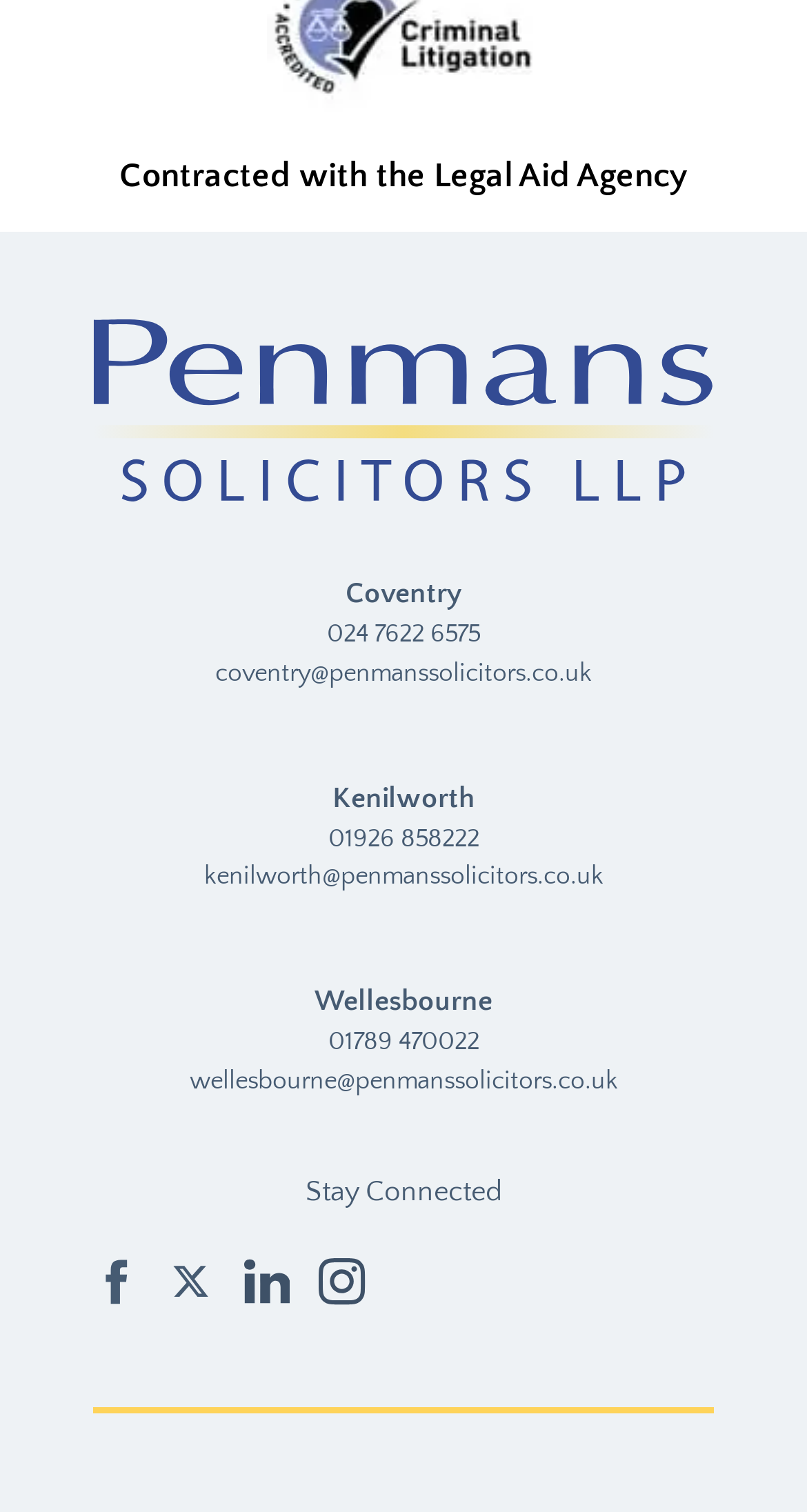What is the email address of the Kenilworth office?
Based on the visual details in the image, please answer the question thoroughly.

I found the email address of the Kenilworth office by looking at the link with the text 'kenilworth@penmanssolicitors.co.uk' which is located below the 'Kenilworth' StaticText element.